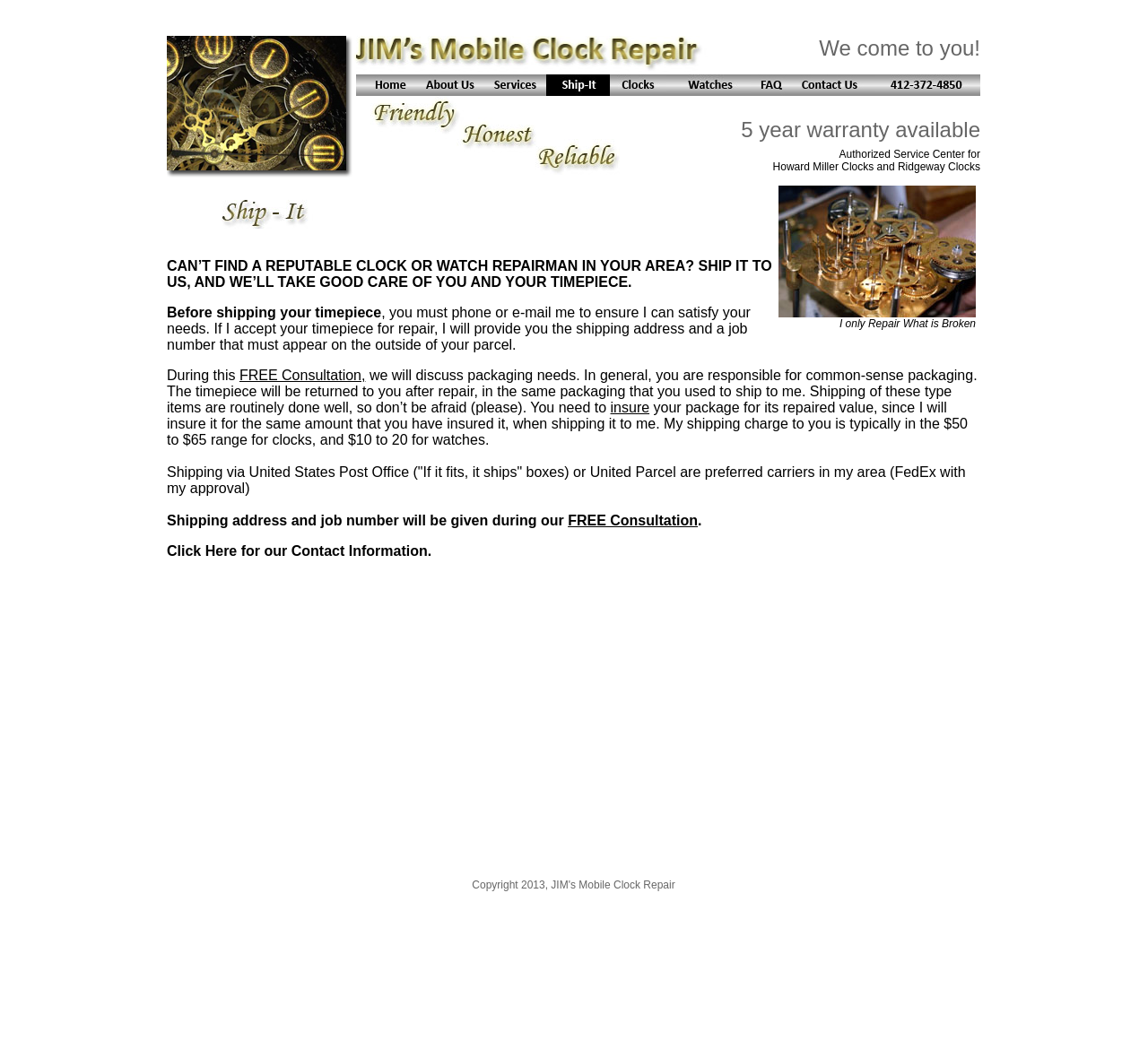Can you find the bounding box coordinates for the element to click on to achieve the instruction: "Click on 'Click Here for our Contact Information'"?

[0.145, 0.518, 0.376, 0.532]